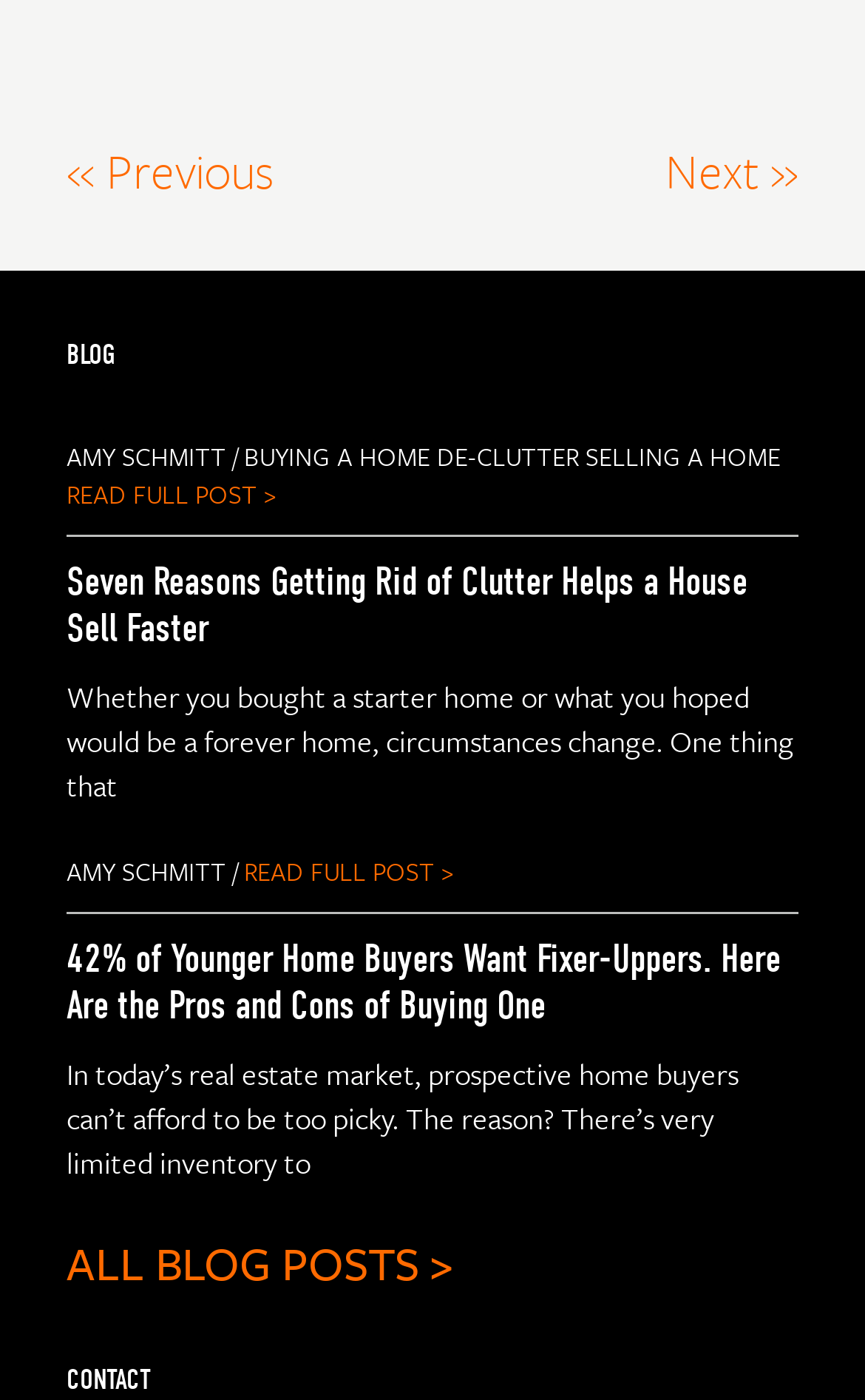Please provide the bounding box coordinates in the format (top-left x, top-left y, bottom-right x, bottom-right y). Remember, all values are floating point numbers between 0 and 1. What is the bounding box coordinate of the region described as: de-clutter

[0.505, 0.312, 0.669, 0.338]